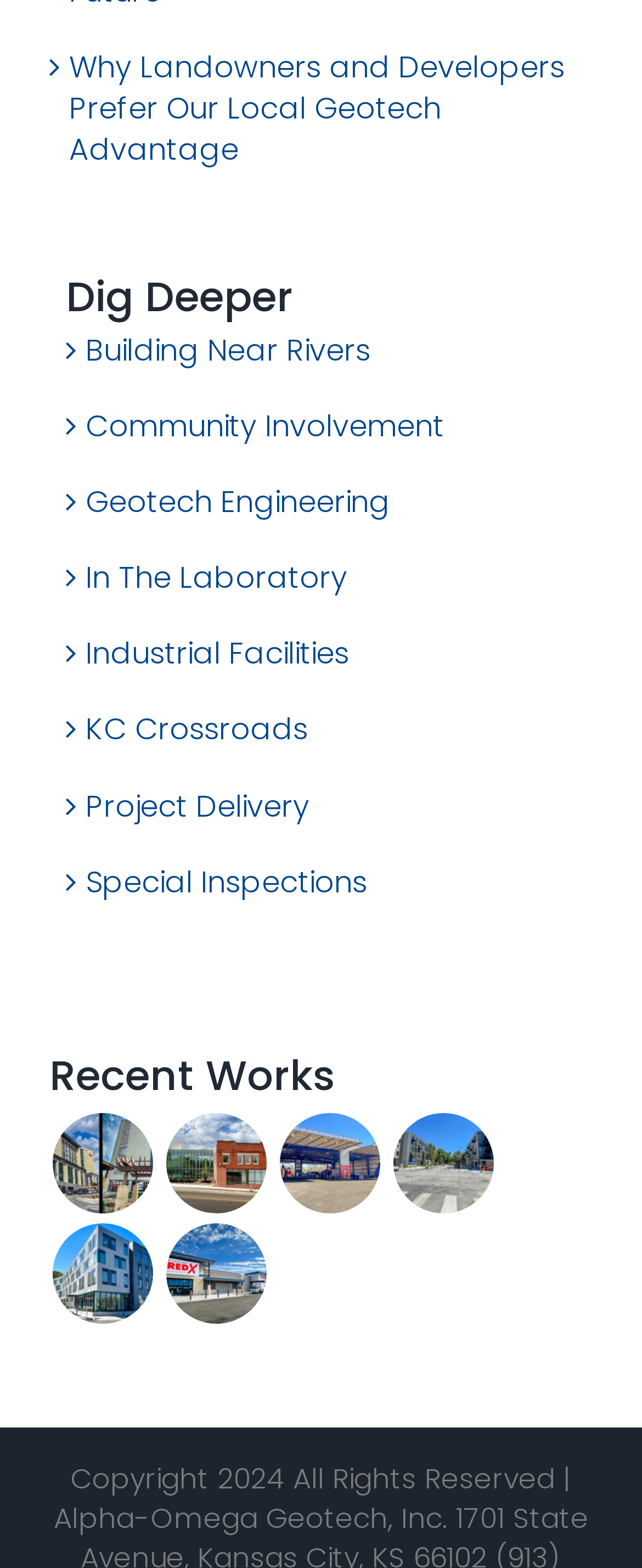Please find the bounding box for the following UI element description. Provide the coordinates in (top-left x, top-left y, bottom-right x, bottom-right y) format, with values between 0 and 1: In The Laboratory

[0.133, 0.355, 0.872, 0.381]